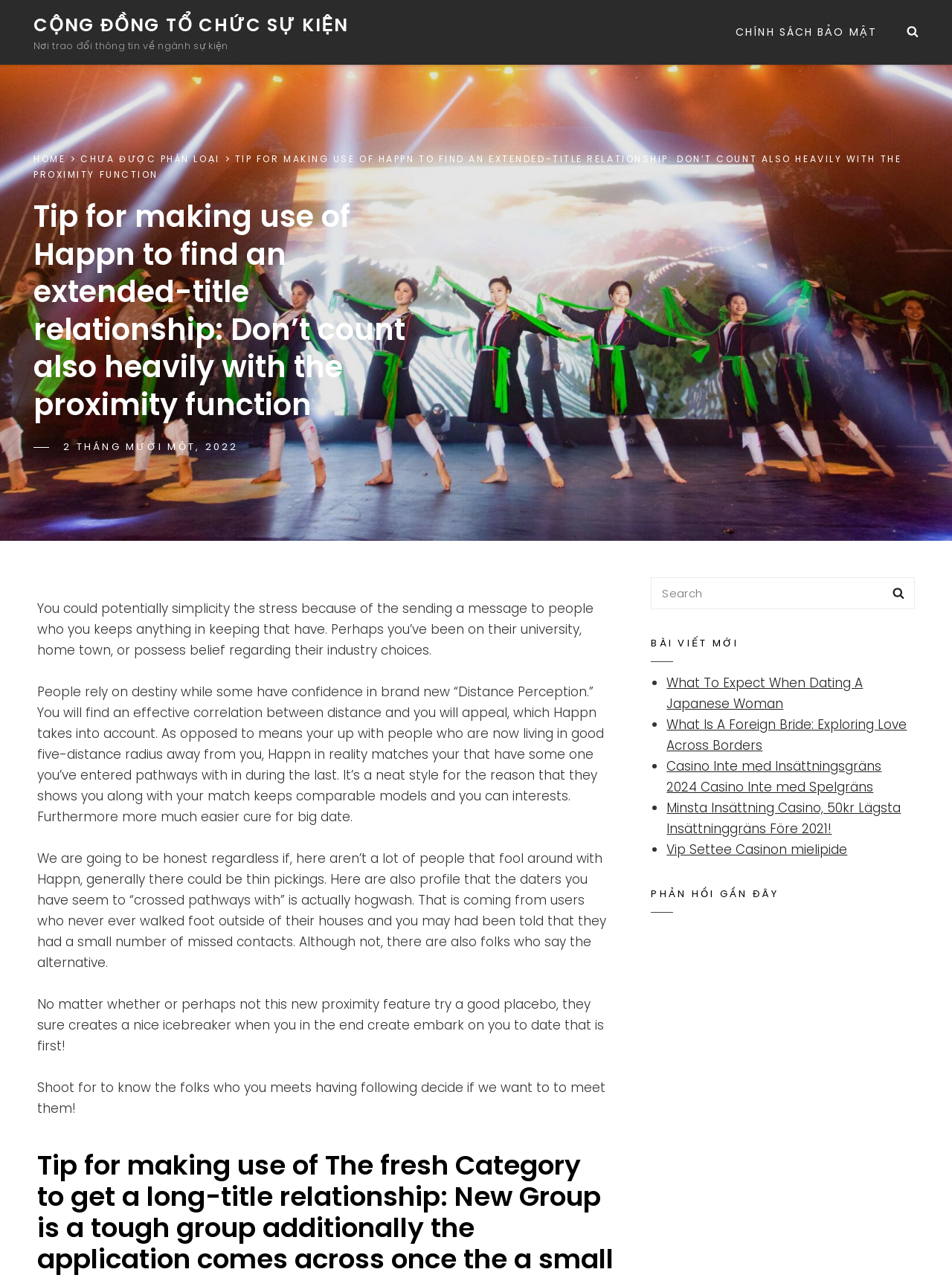Please find the bounding box coordinates of the clickable region needed to complete the following instruction: "Search for something". The bounding box coordinates must consist of four float numbers between 0 and 1, i.e., [left, top, right, bottom].

[0.684, 0.453, 0.961, 0.478]